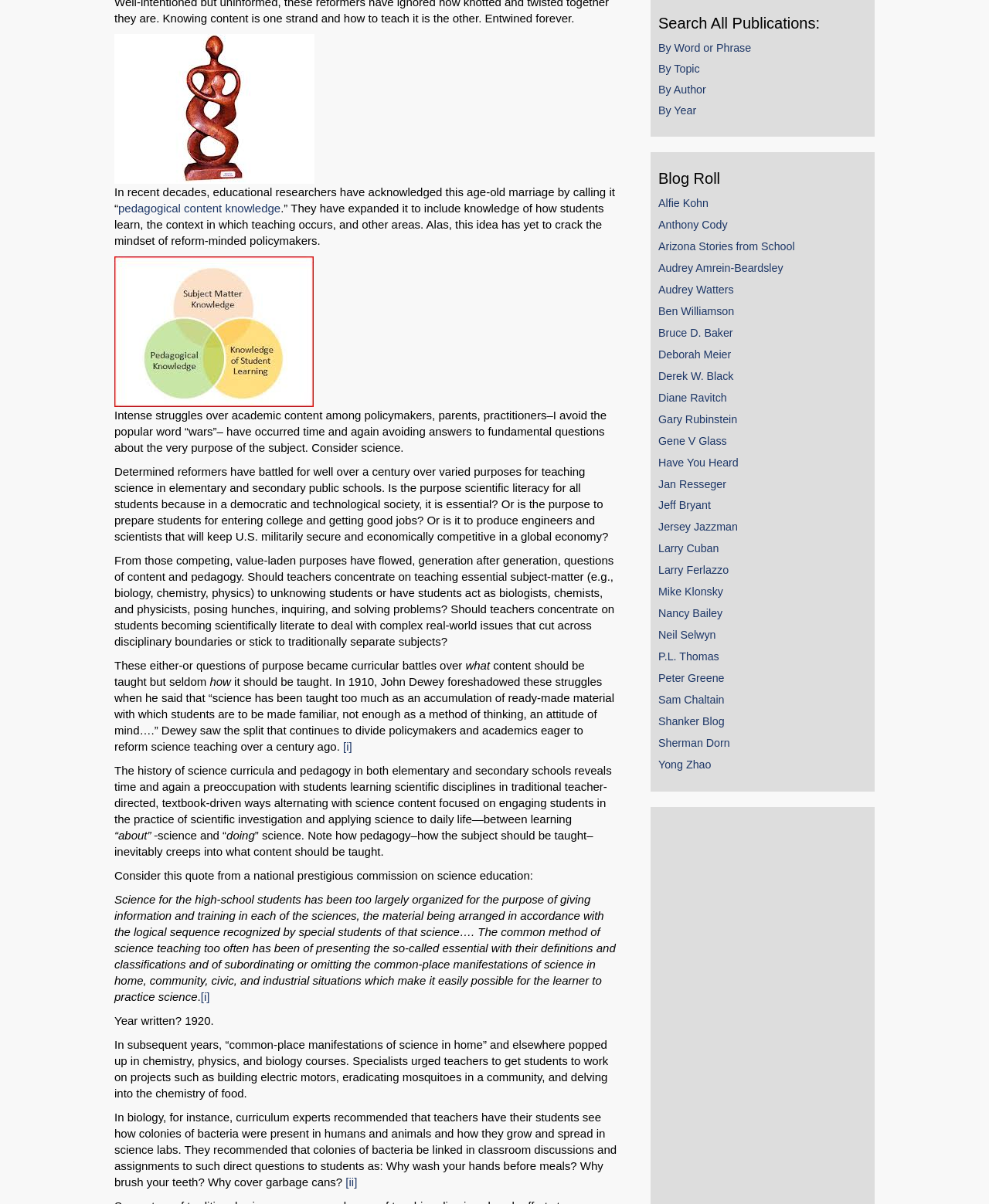Based on the element description Email, identify the bounding box of the UI element in the given webpage screenshot. The coordinates should be in the format (top-left x, top-left y, bottom-right x, bottom-right y) and must be between 0 and 1.

[0.383, 0.036, 0.617, 0.069]